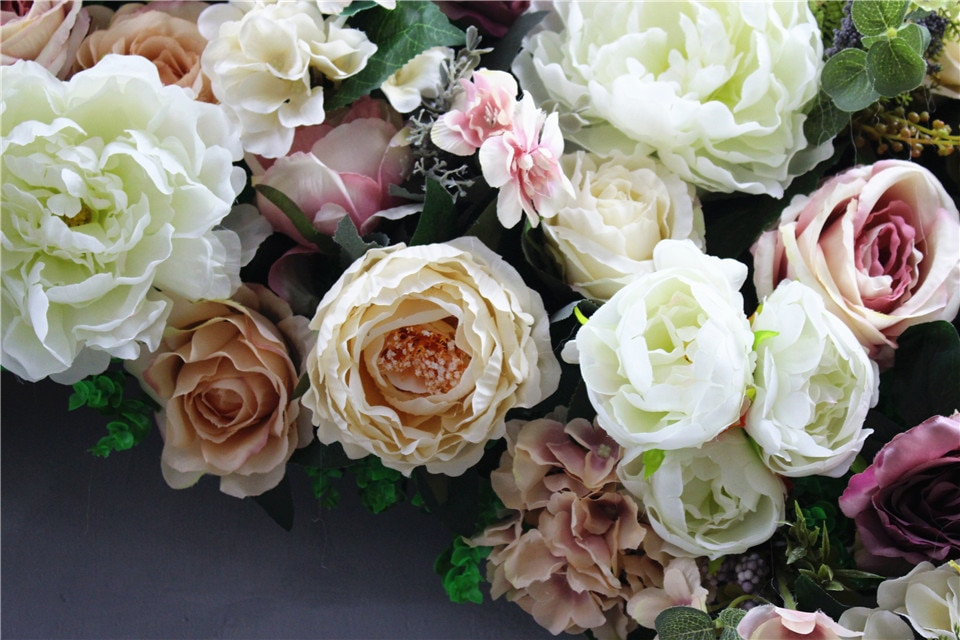What enhances the natural beauty of the arrangement?
Using the image as a reference, answer the question in detail.

The caption states that the vibrant greens of the leaves and accents enhance the natural beauty of the arrangement, suggesting that these elements play a crucial role in highlighting the arrangement's aesthetic appeal.